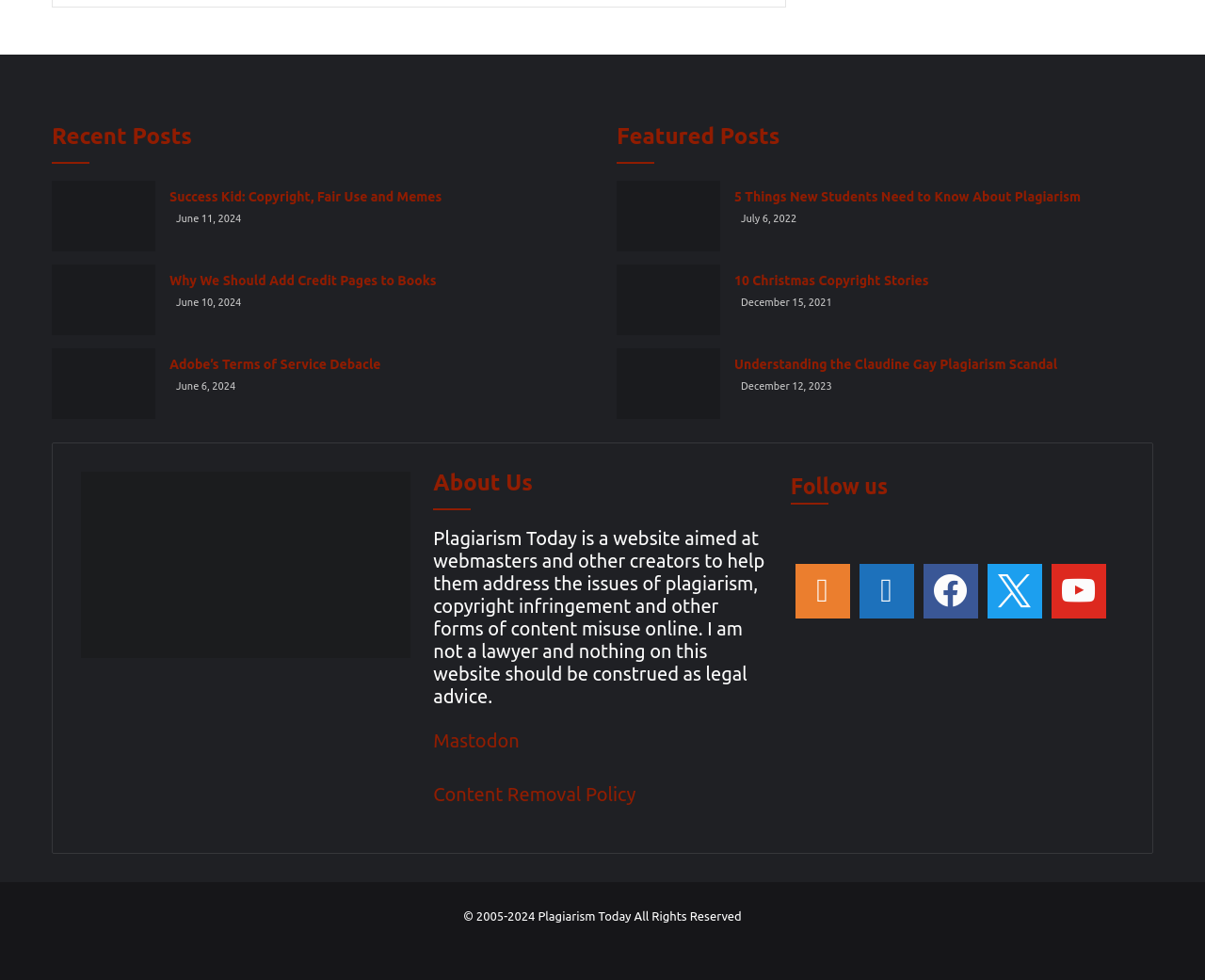Please predict the bounding box coordinates of the element's region where a click is necessary to complete the following instruction: "View the '5 Things New Students Need to Know About Plagiarism' post". The coordinates should be represented by four float numbers between 0 and 1, i.e., [left, top, right, bottom].

[0.512, 0.185, 0.598, 0.257]